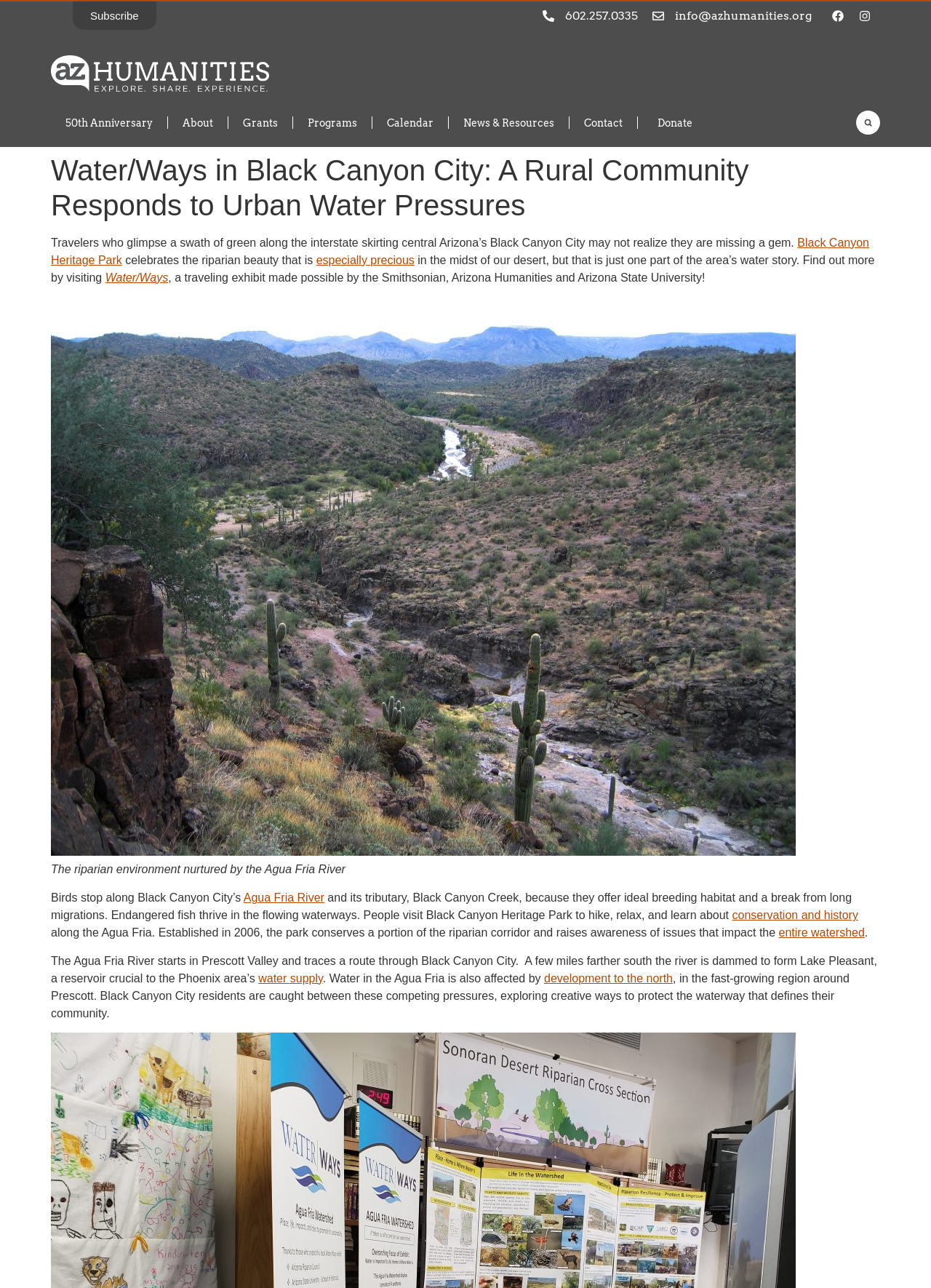Extract the main headline from the webpage and generate its text.

Water/Ways in Black Canyon City: A Rural Community Responds to Urban Water Pressures